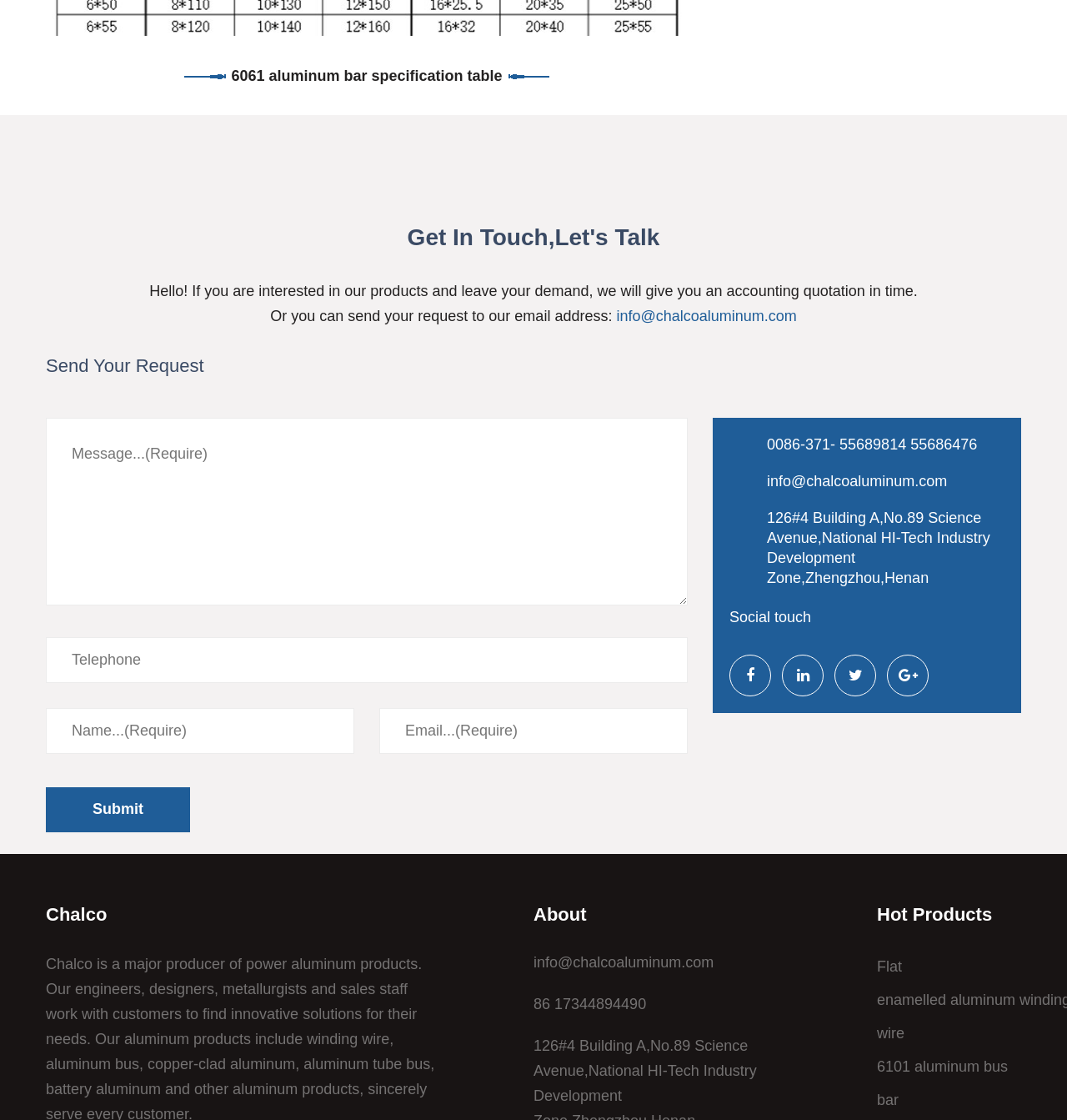Use a single word or phrase to answer the question: 
What is the phone number to contact?

0086-371-55689814